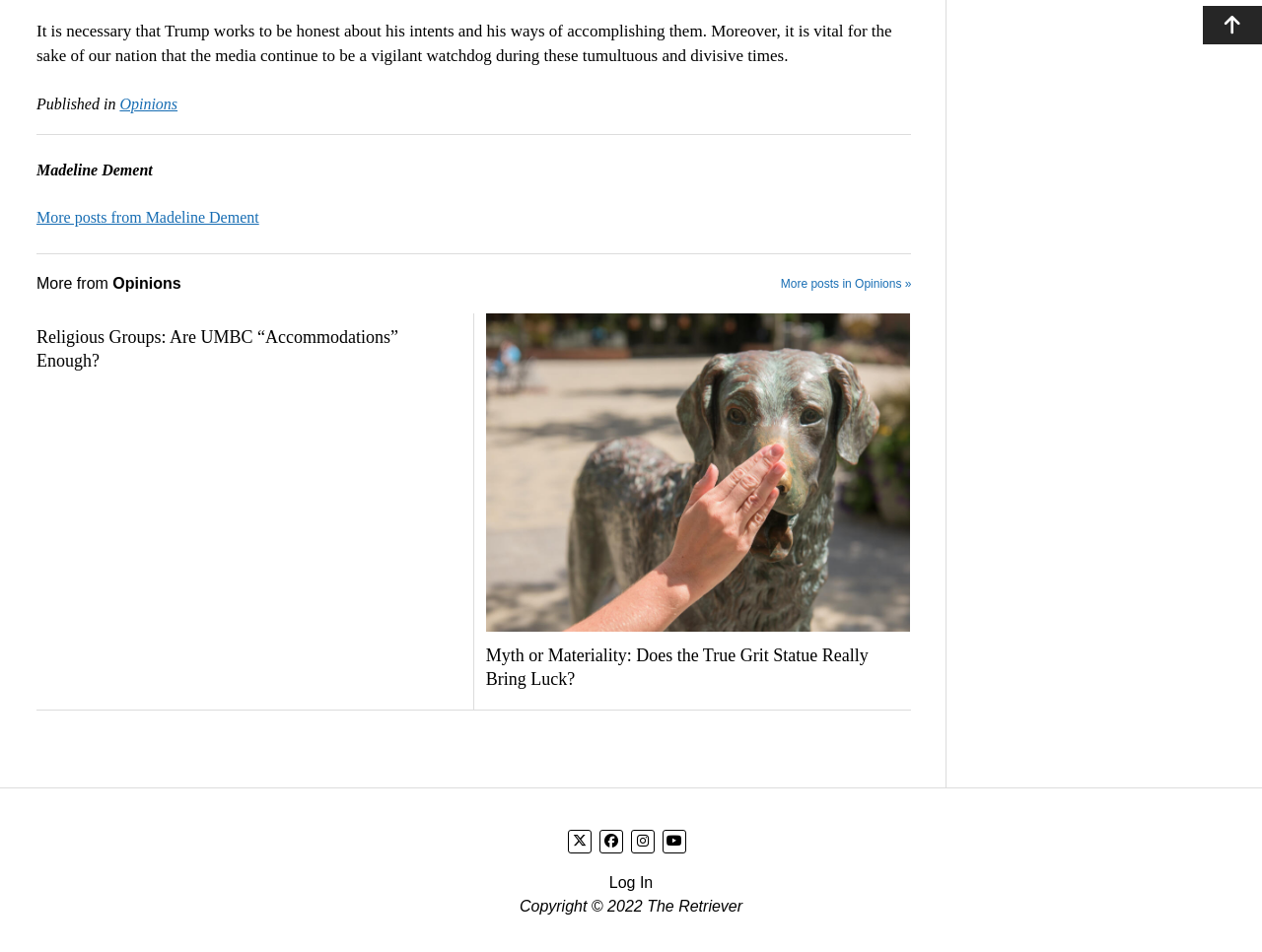Where is the 'Log In' button located?
Please give a detailed and elaborate answer to the question based on the image.

The 'Log In' button is located at the bottom center of the webpage, as indicated by its bounding box coordinates [0.483, 0.919, 0.517, 0.936].